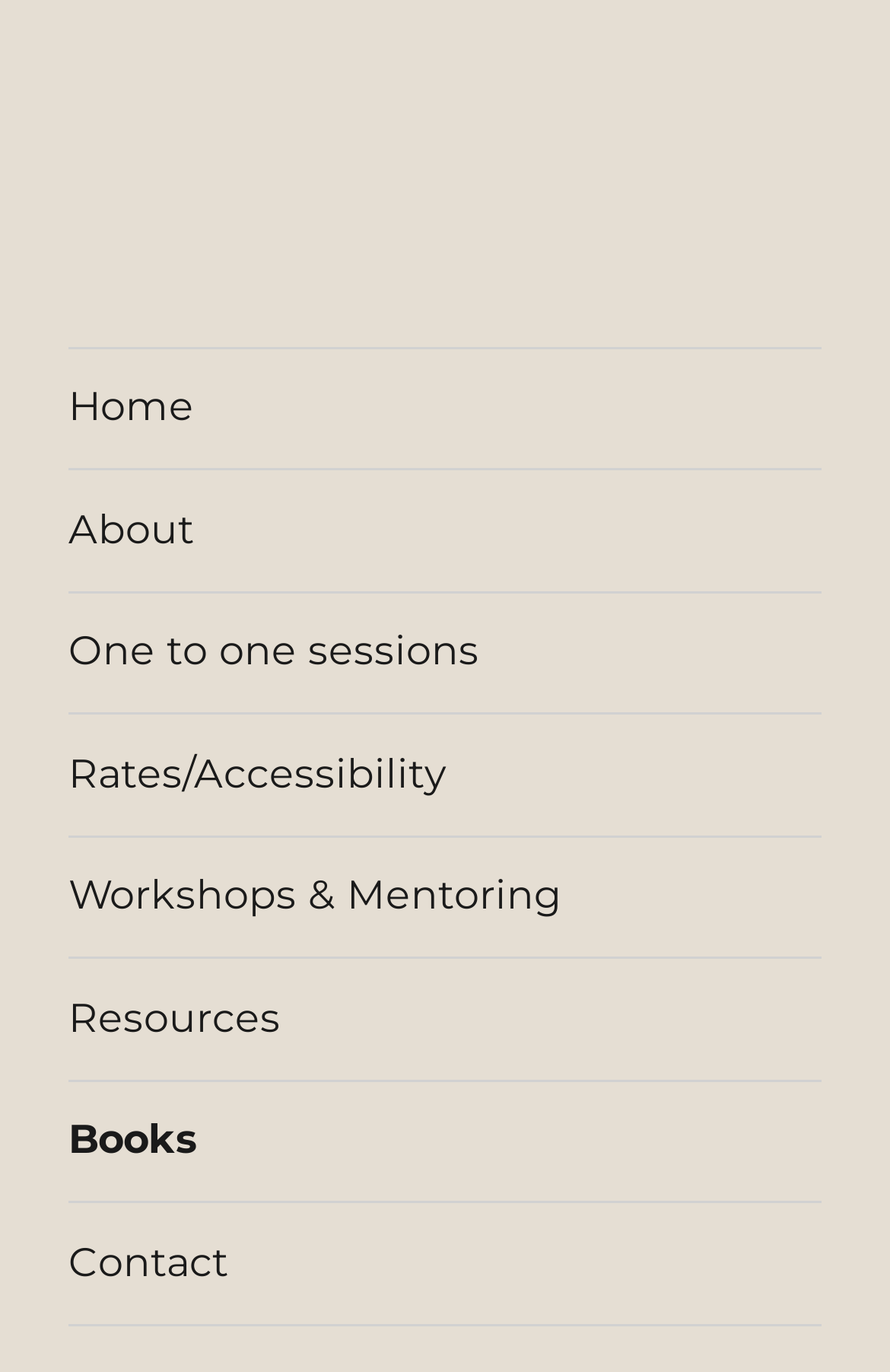Reply to the question with a single word or phrase:
What is the last link in the footer menu?

Contact